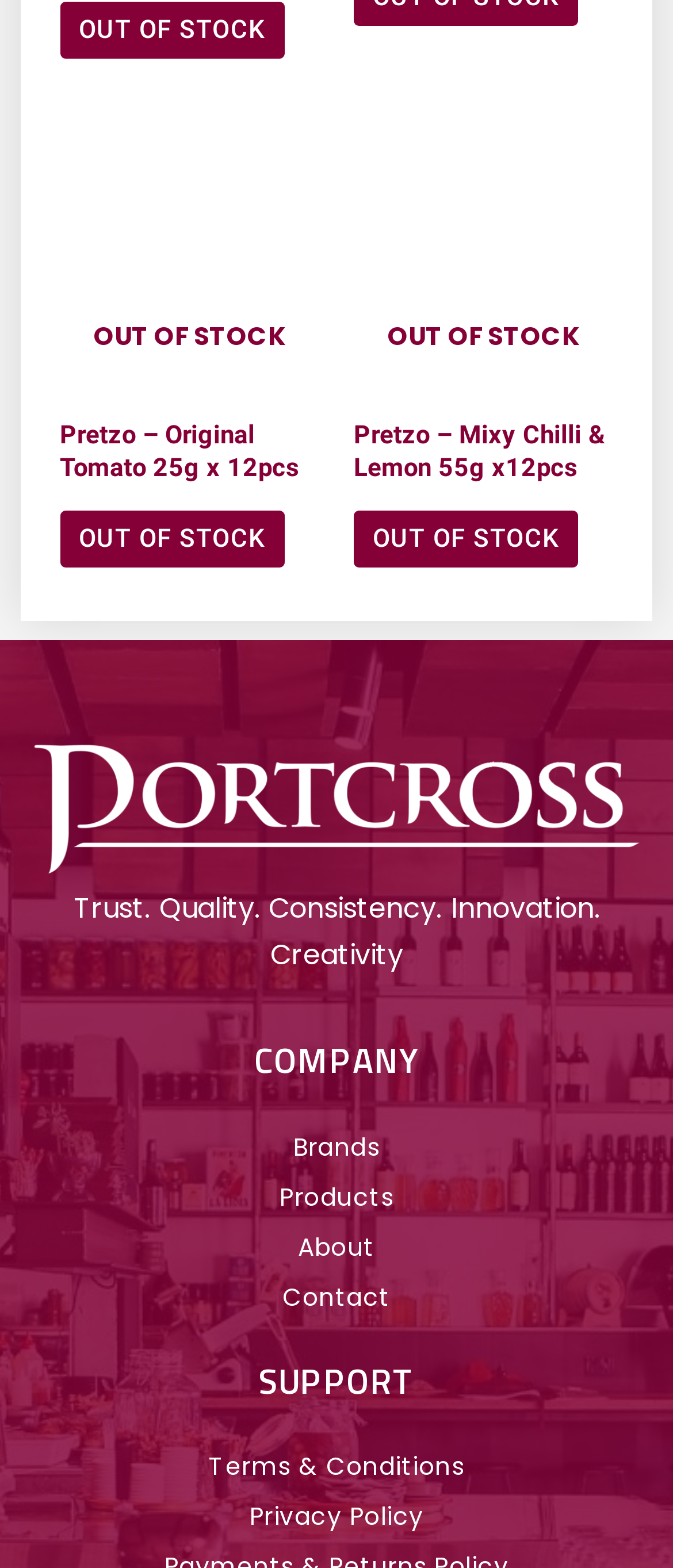How many main sections are there in the webpage's menu?
Carefully examine the image and provide a detailed answer to the question.

By analyzing the webpage's menu, I identified two main sections: COMPANY and SUPPORT, each with their respective sub-menu items.